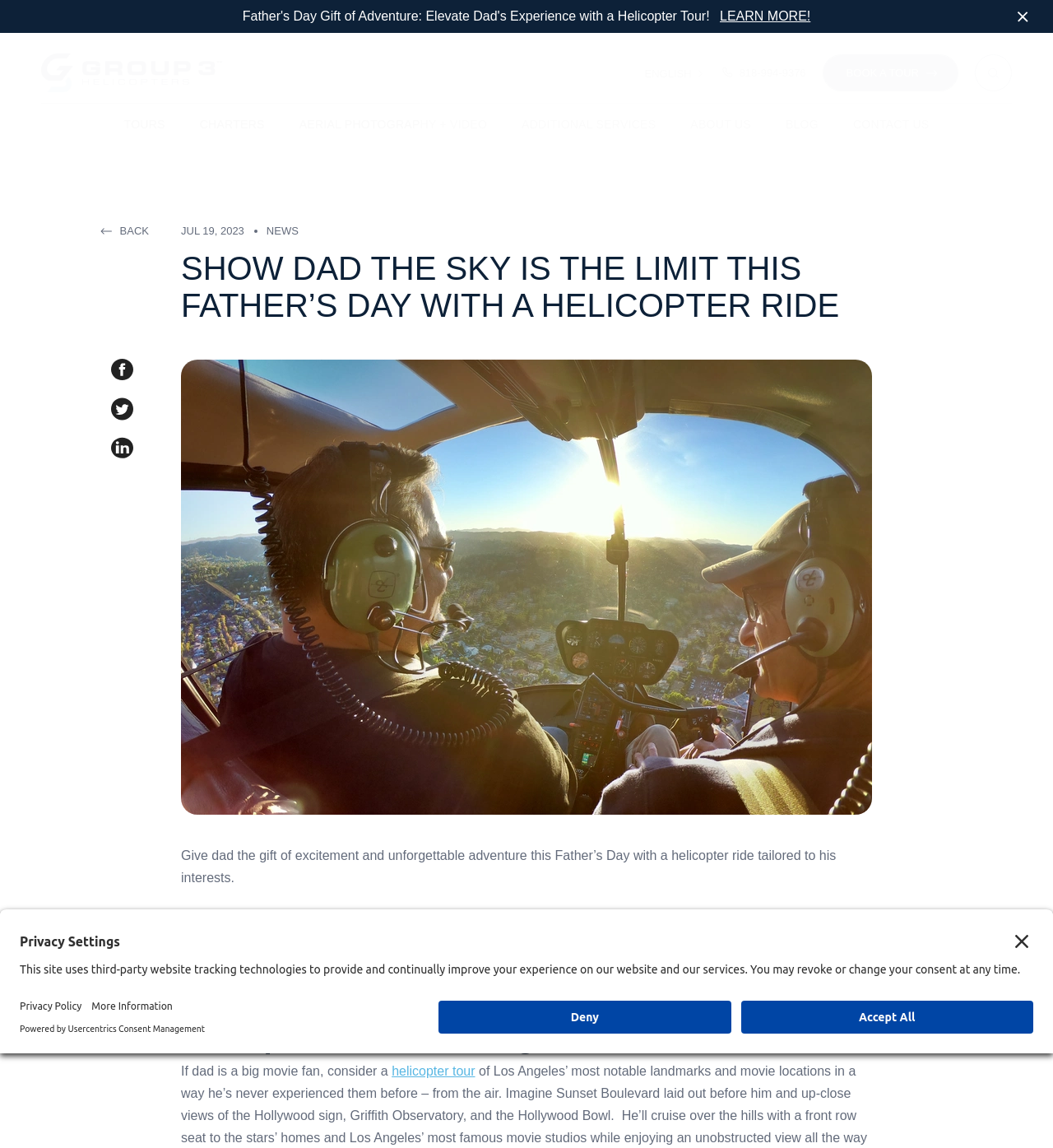Provide the bounding box for the UI element matching this description: "ABOUT US".

[0.642, 0.095, 0.726, 0.12]